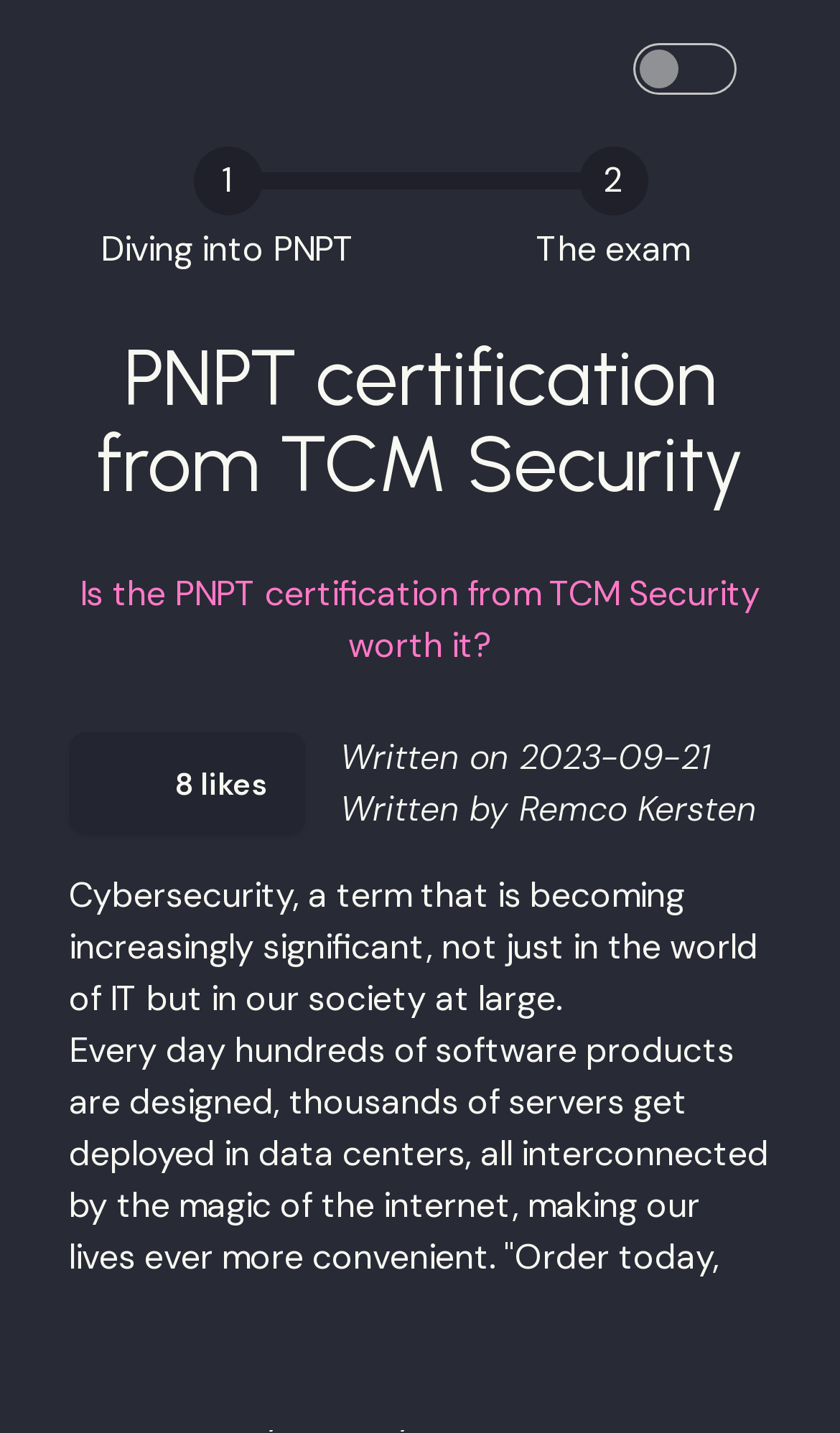Please specify the coordinates of the bounding box for the element that should be clicked to carry out this instruction: "Click the first link". The coordinates must be four float numbers between 0 and 1, formatted as [left, top, right, bottom].

[0.0, 0.902, 0.333, 0.998]